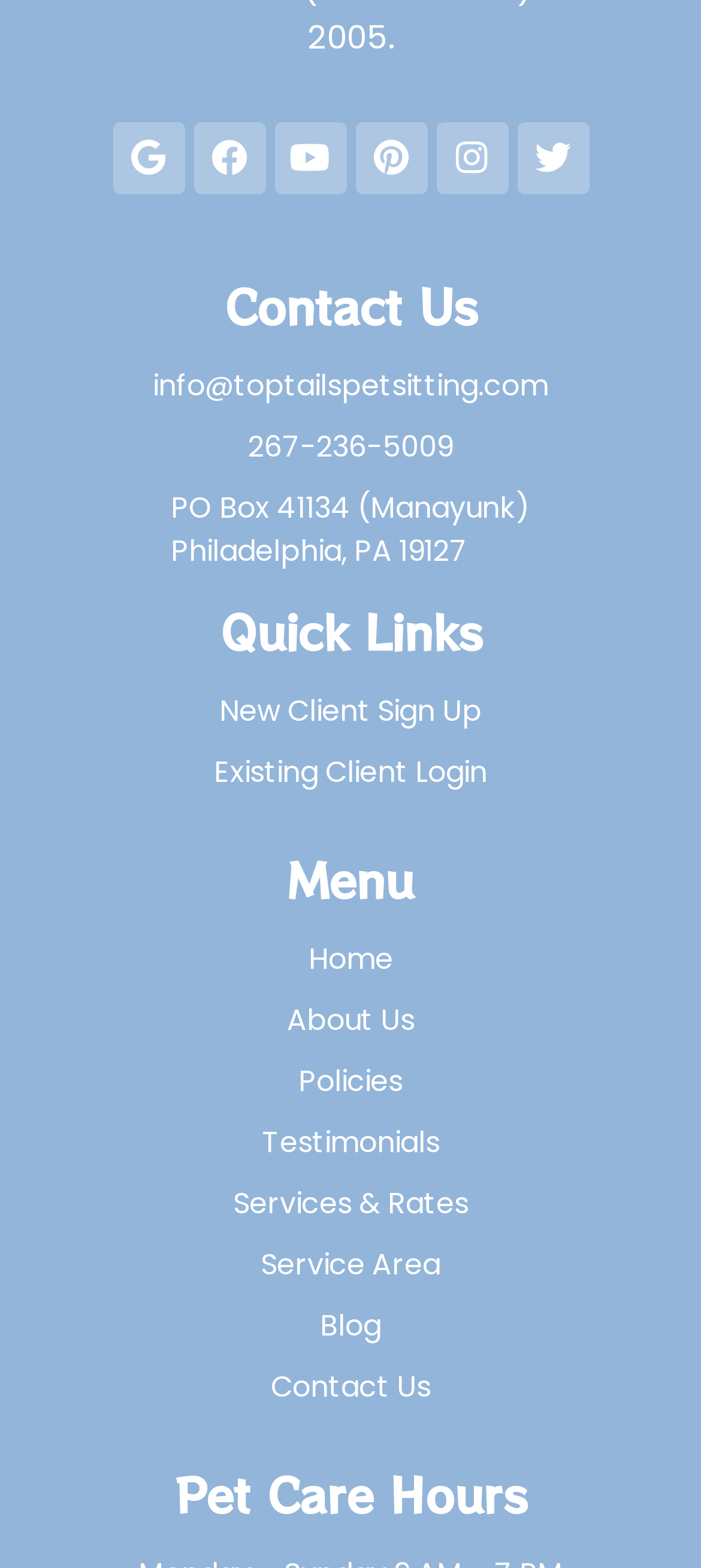Reply to the question with a single word or phrase:
What is the zip code of the service area?

19127